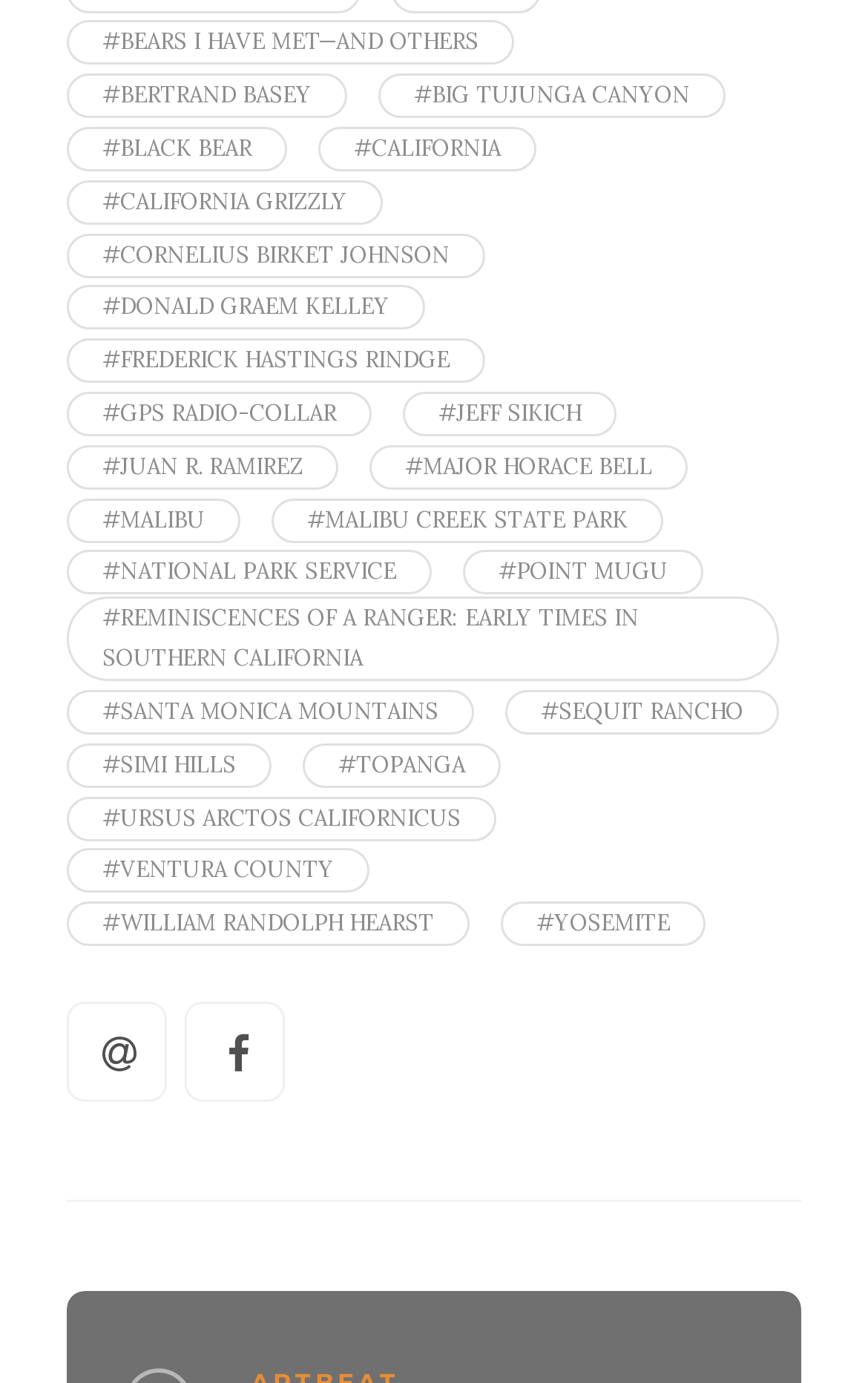Determine the bounding box coordinates of the UI element described by: "#Bears I Have Met—and Others".

[0.077, 0.015, 0.592, 0.047]